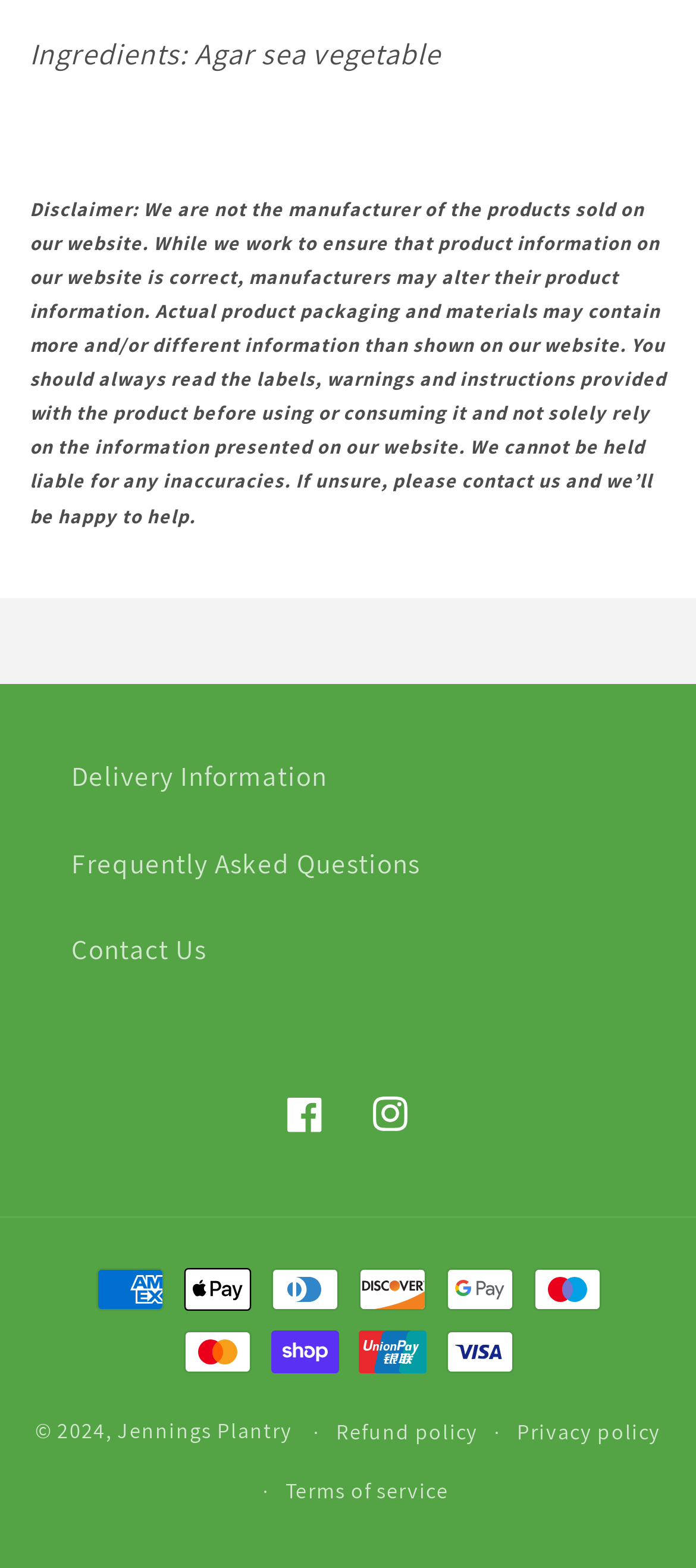Find the bounding box coordinates of the clickable region needed to perform the following instruction: "View delivery information". The coordinates should be provided as four float numbers between 0 and 1, i.e., [left, top, right, bottom].

[0.103, 0.467, 0.897, 0.522]